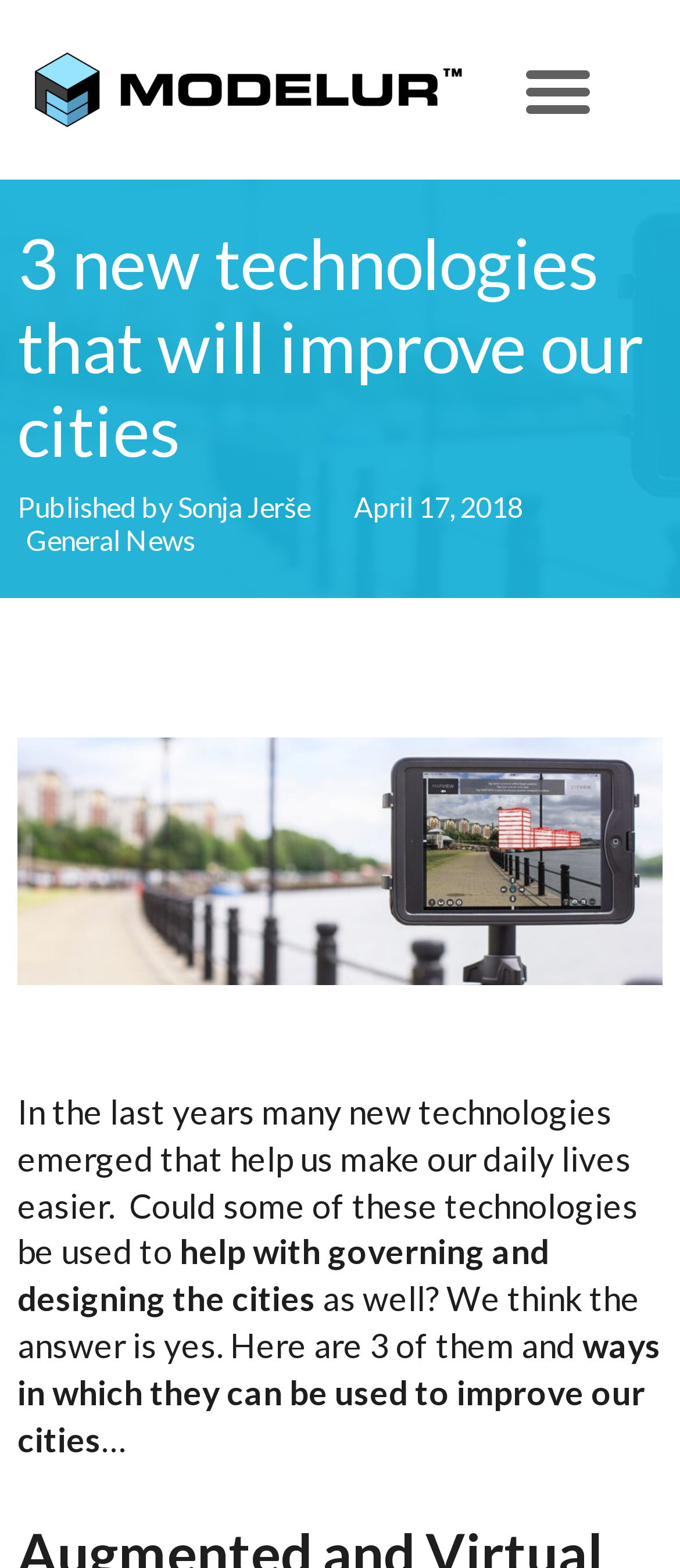Look at the image and give a detailed response to the following question: When was this article published?

The publication date is mentioned in the article, specifically in the section that says 'April 17, 2018'.